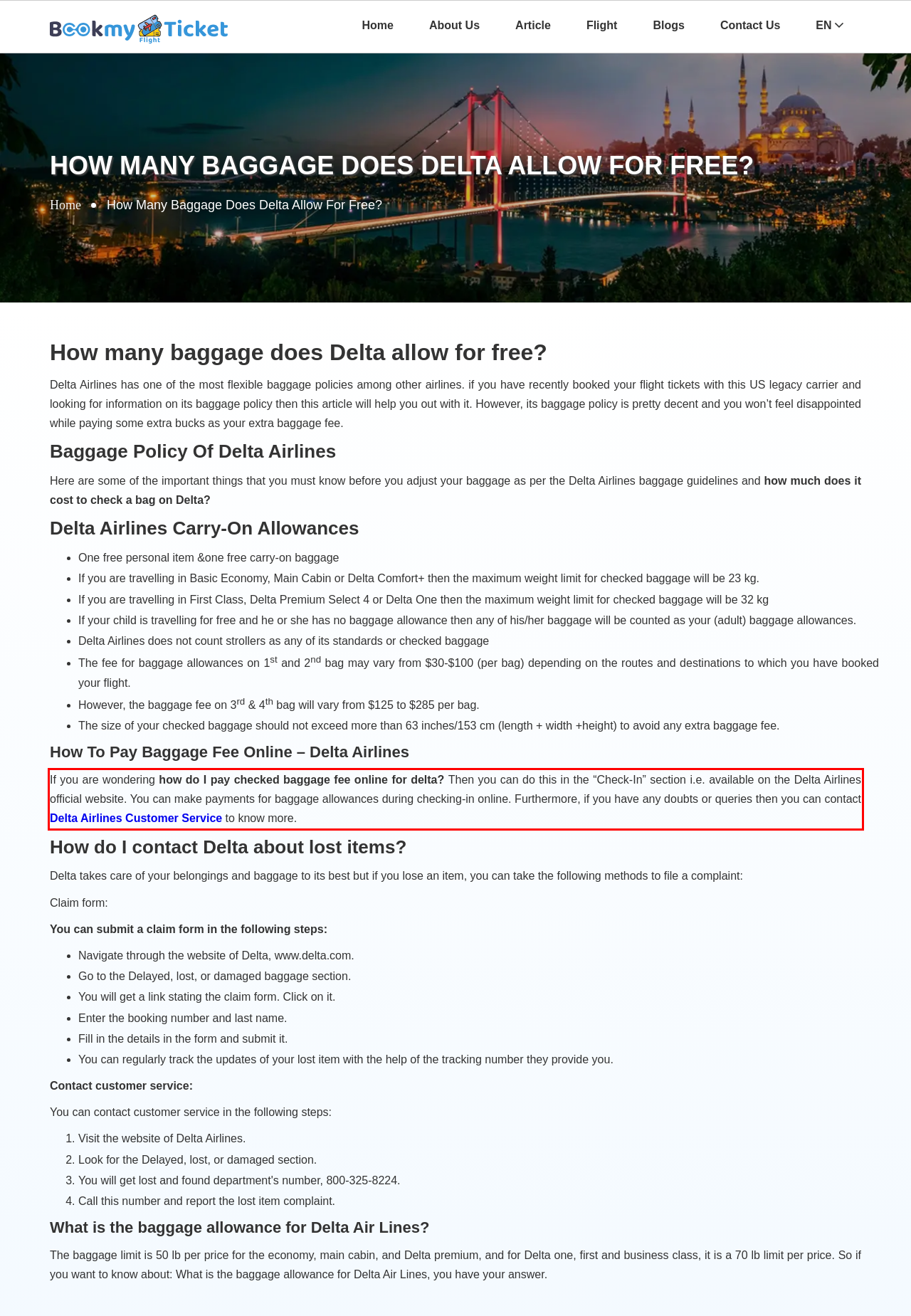Please analyze the screenshot of a webpage and extract the text content within the red bounding box using OCR.

If you are wondering how do I pay checked baggage fee online for delta? Then you can do this in the “Check-In” section i.e. available on the Delta Airlines official website. You can make payments for baggage allowances during checking-in online. Furthermore, if you have any doubts or queries then you can contact Delta Airlines Customer Service to know more.